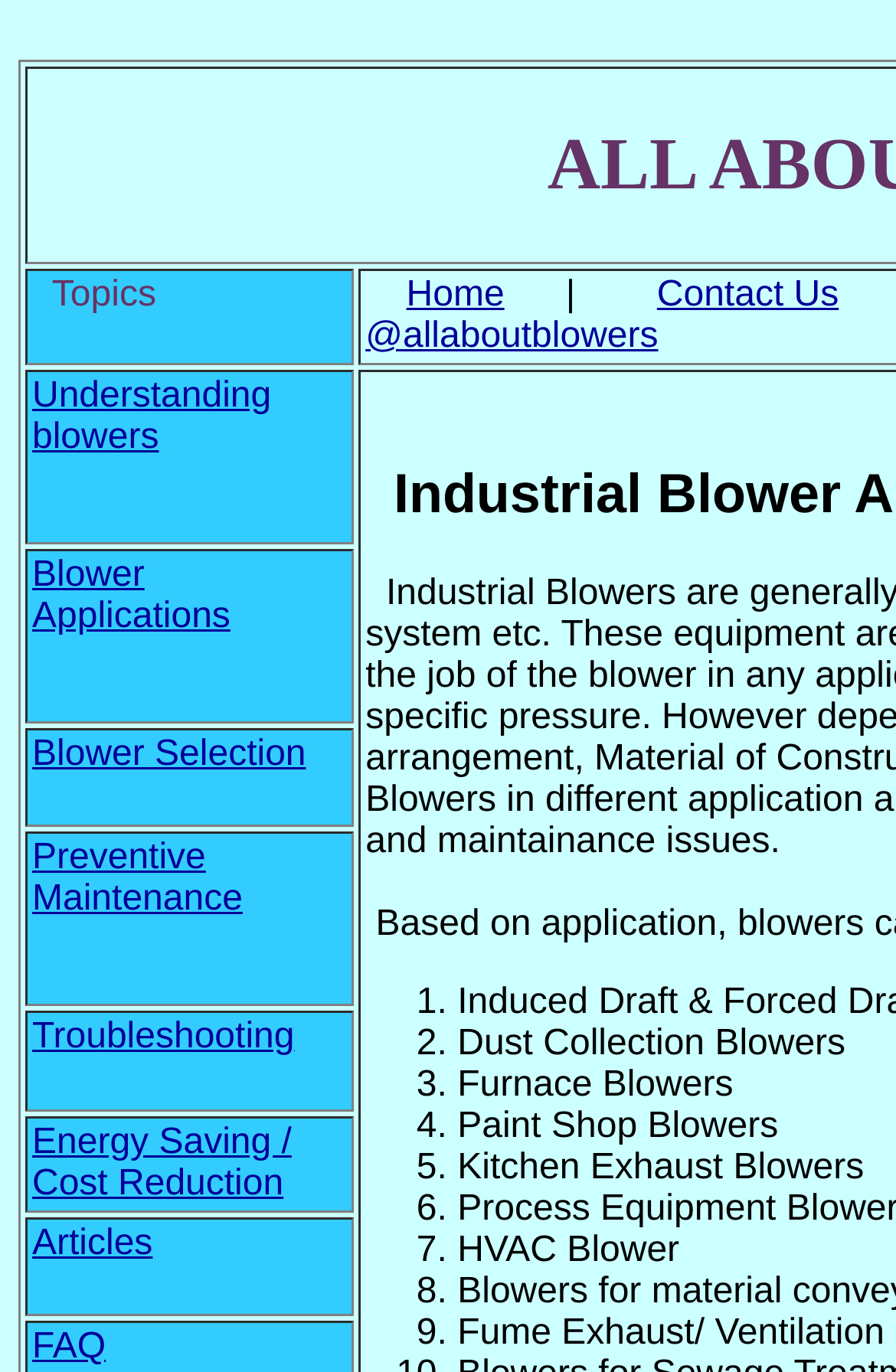Please indicate the bounding box coordinates of the element's region to be clicked to achieve the instruction: "Buy Now". Provide the coordinates as four float numbers between 0 and 1, i.e., [left, top, right, bottom].

None